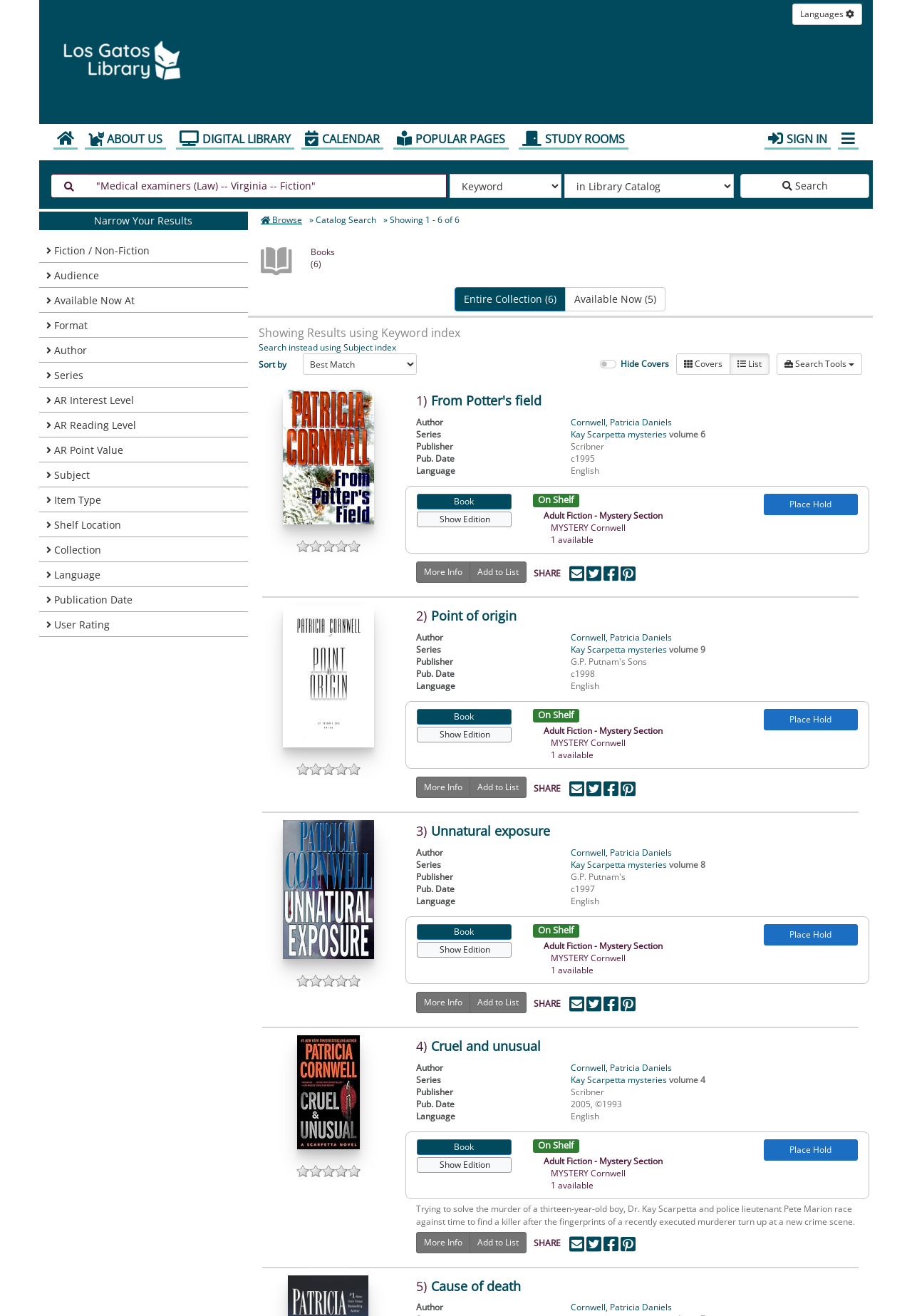What is the name of the library?
Give a detailed and exhaustive answer to the question.

I looked at the top of the webpage and found the name of the library, which is 'Los Gatos Library', indicated by the link and image at the top.